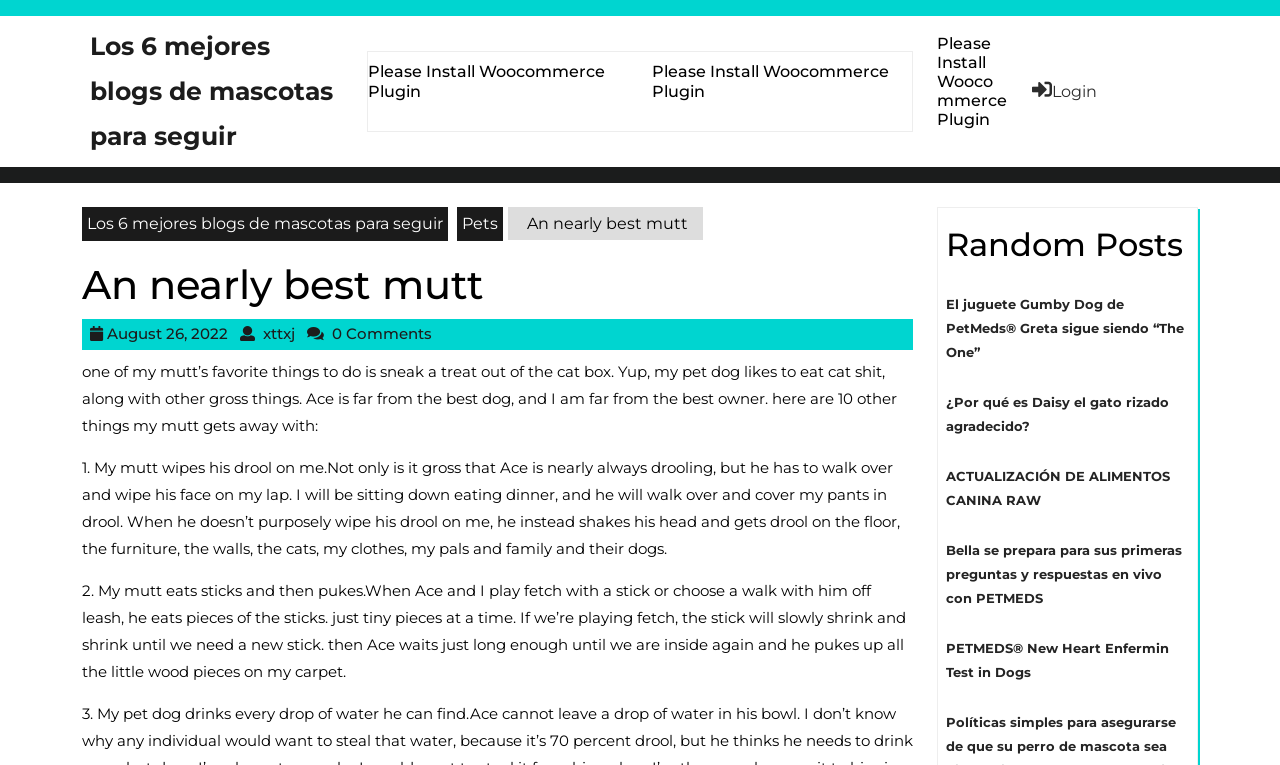Construct a thorough caption encompassing all aspects of the webpage.

This webpage appears to be a blog about pets, specifically dogs. At the top, there is a link to "Los 6 mejores blogs de mascotas para seguir" (The 6 best pet blogs to follow). Below this, there are multiple headings that repeatedly state "Please Install Woocommerce Plugin", which seems to be a notification or error message.

To the right of these headings, there is a login link with an icon, and below it, there are links to "Los 6 mejores blogs de mascotas para seguir" and "Pets". The title of the blog, "An nearly best mutt", is displayed prominently, along with a heading of the same text.

Below the title, there is a paragraph of text that describes the author's dog, Ace, and his mischievous behavior, such as eating cat litter and getting away with various gross things. This is followed by a list of 10 things Ace gets away with, including wiping his drool on the author and eating sticks and then vomiting.

On the right side of the page, there is a section titled "Random Posts" with links to several other blog posts, including "El juguete Gumby Dog de PetMeds® Greta sigue siendo “The One”" and "PETMEDS® New Heart Enfermin Test in Dogs".